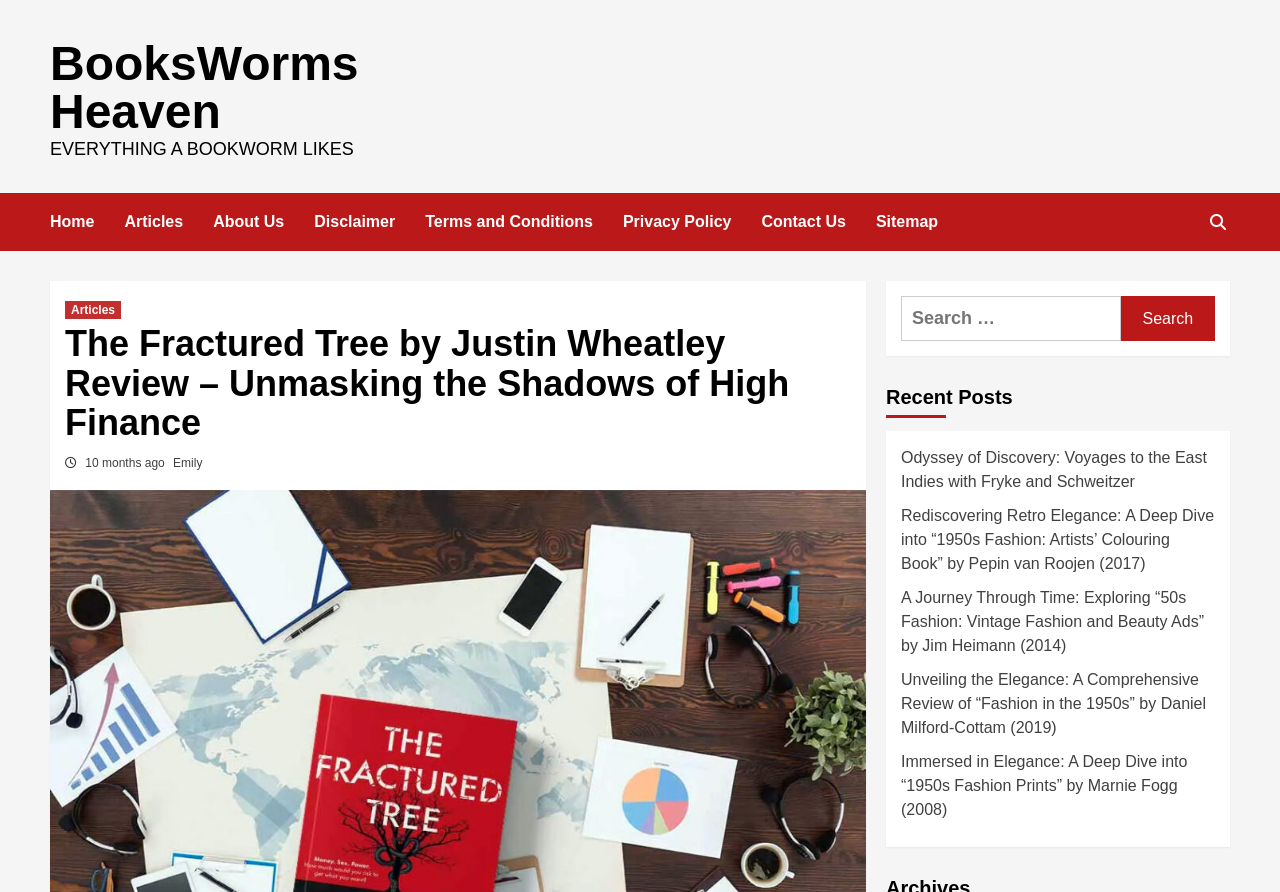Please determine the heading text of this webpage.

The Fractured Tree by Justin Wheatley Review – Unmasking the Shadows of High Finance